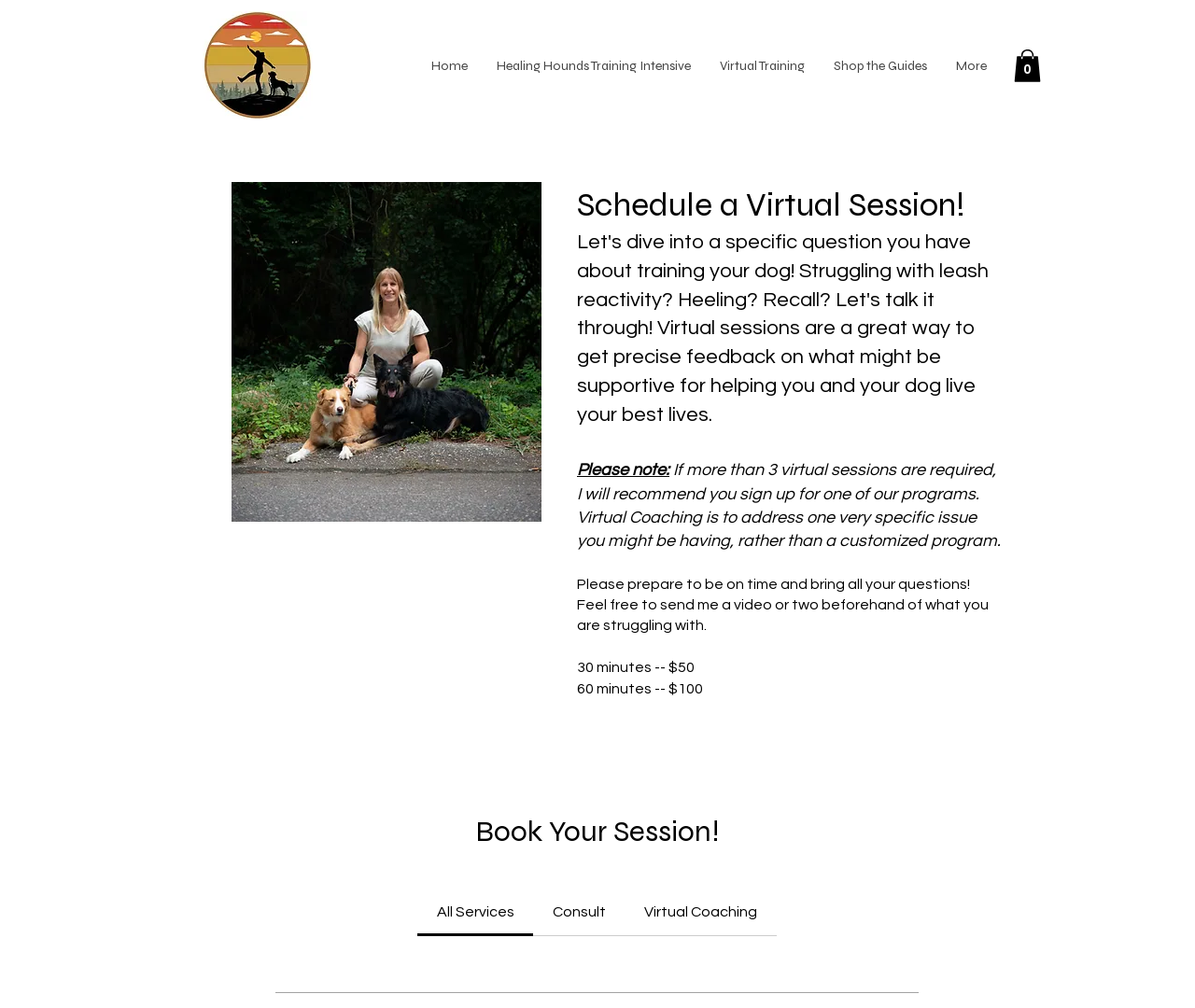Give a one-word or short-phrase answer to the following question: 
What is the navigation menu item after 'Home'?

Healing Hounds Training Intensive